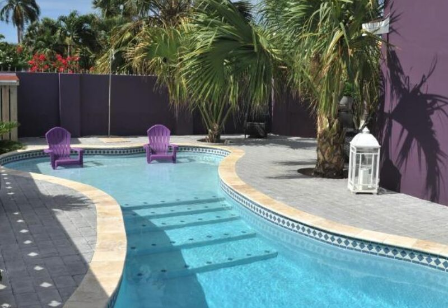What type of foliage surrounds the pool area?
Use the information from the screenshot to give a comprehensive response to the question.

The caption describes the surroundings of the pool area as 'lush tropical foliage', implying that the plants and trees in the area are dense, vibrant, and characteristic of a tropical environment.